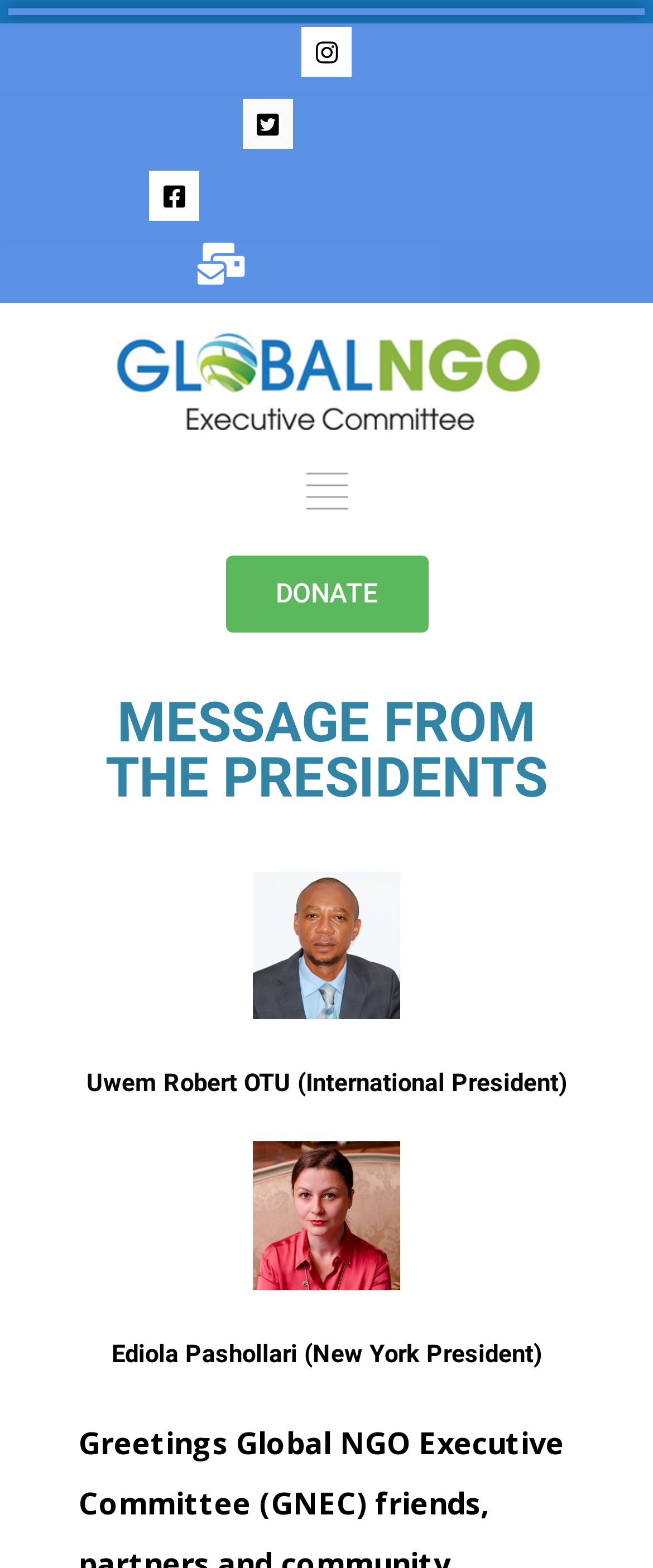Respond with a single word or phrase to the following question:
How many links are on the top of the page?

4